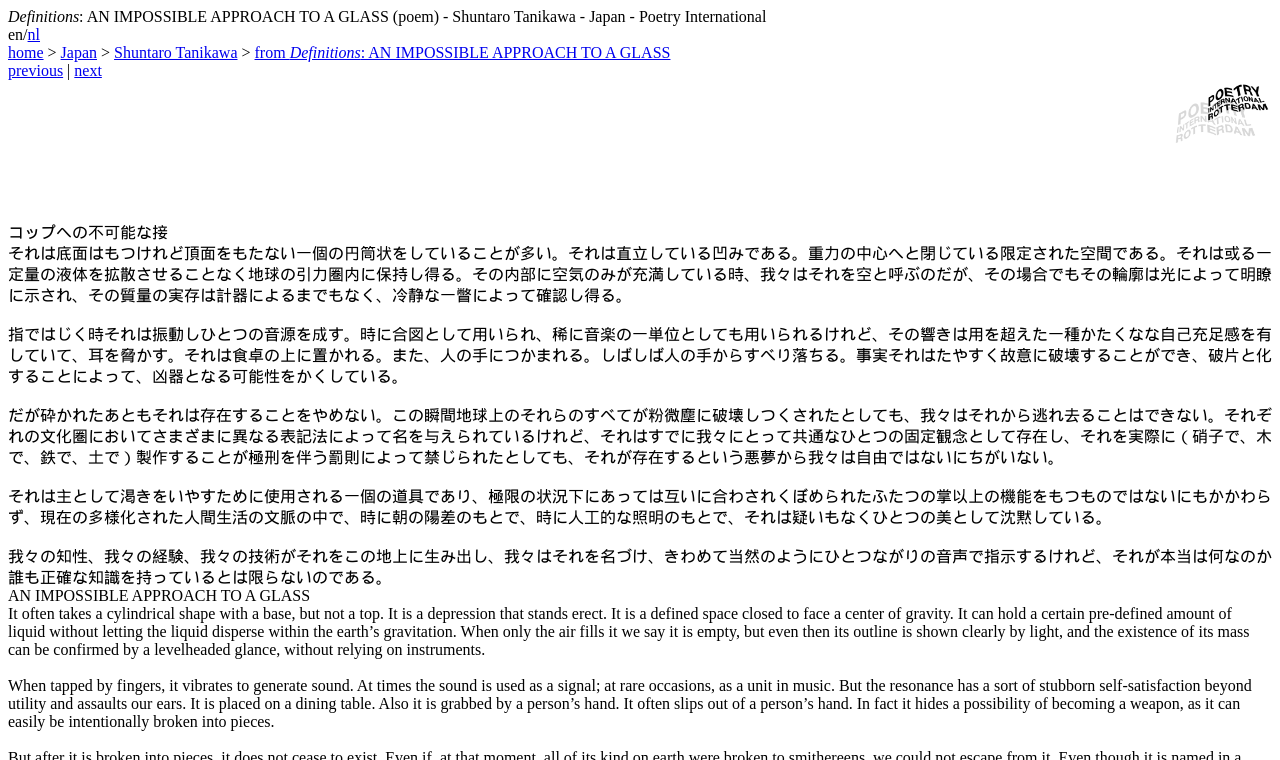Based on the element description Shuntaro Tanikawa, identify the bounding box of the UI element in the given webpage screenshot. The coordinates should be in the format (top-left x, top-left y, bottom-right x, bottom-right y) and must be between 0 and 1.

[0.089, 0.058, 0.186, 0.08]